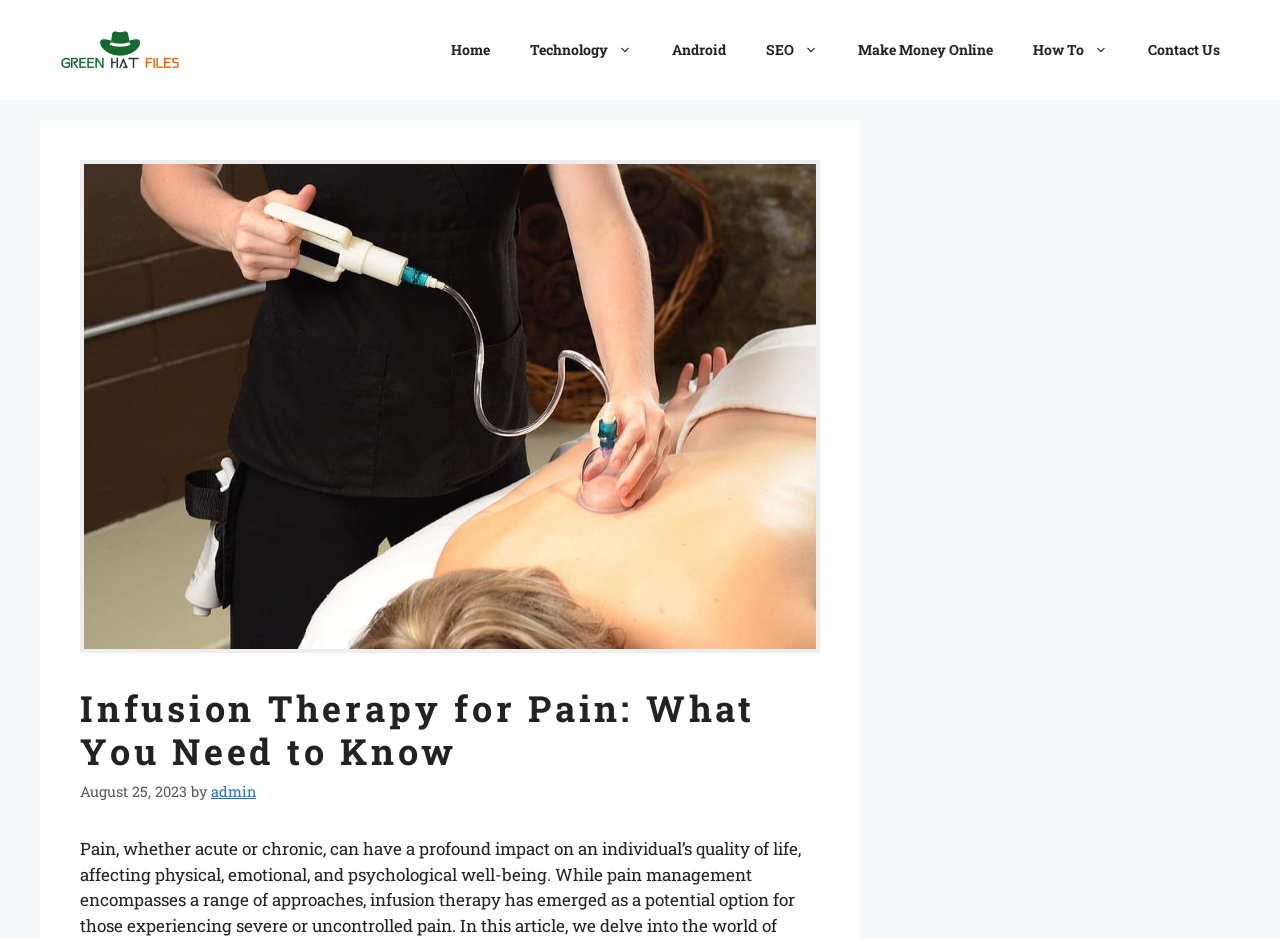Please reply to the following question using a single word or phrase: 
What is the name of the website?

Green Hat Files